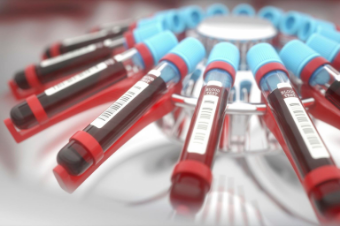Provide a one-word or short-phrase response to the question:
What device are the tubes likely positioned within?

Centrifuge